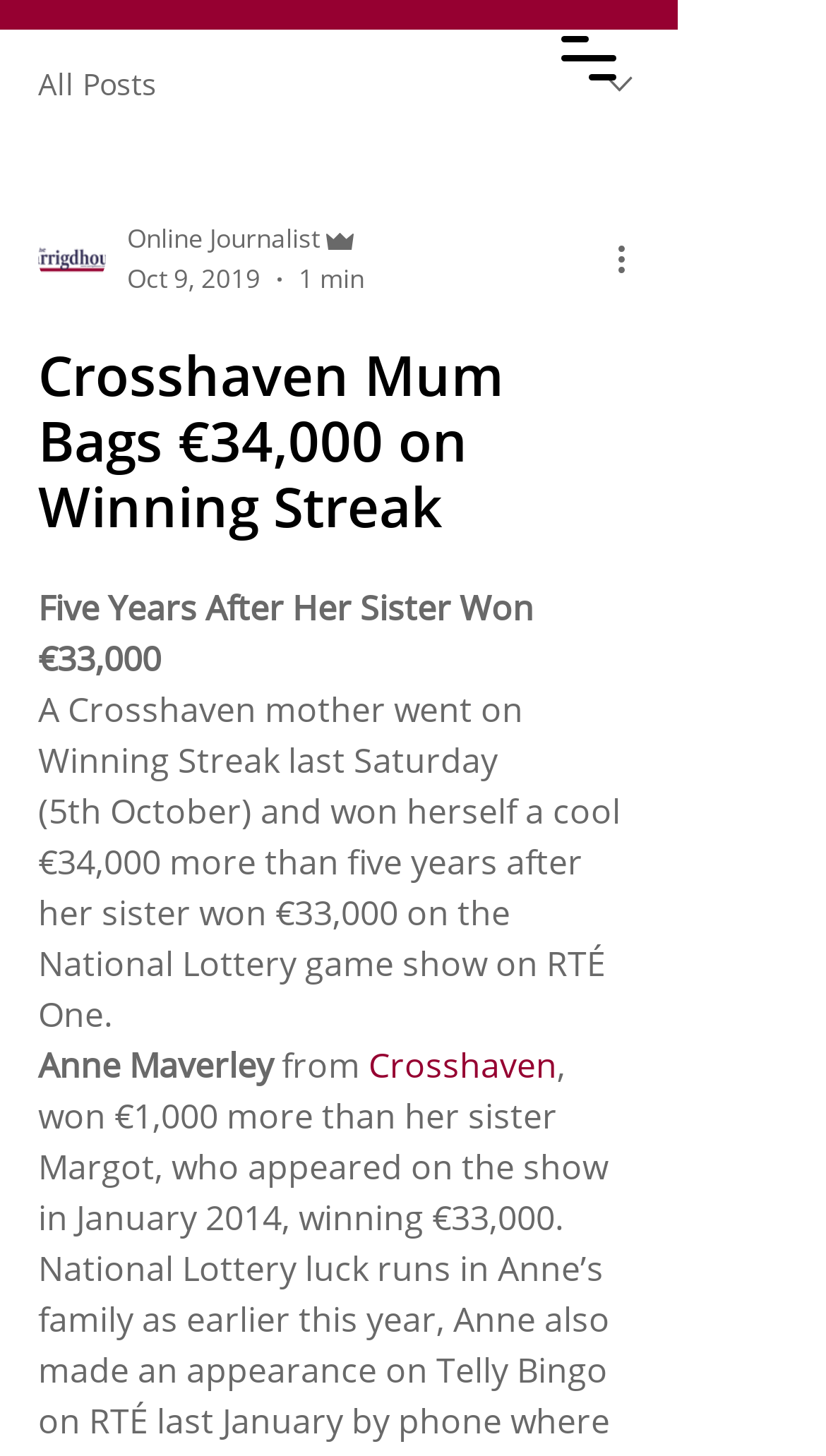Please provide a short answer using a single word or phrase for the question:
What is the prize amount won by the Crosshaven mother?

€34,000